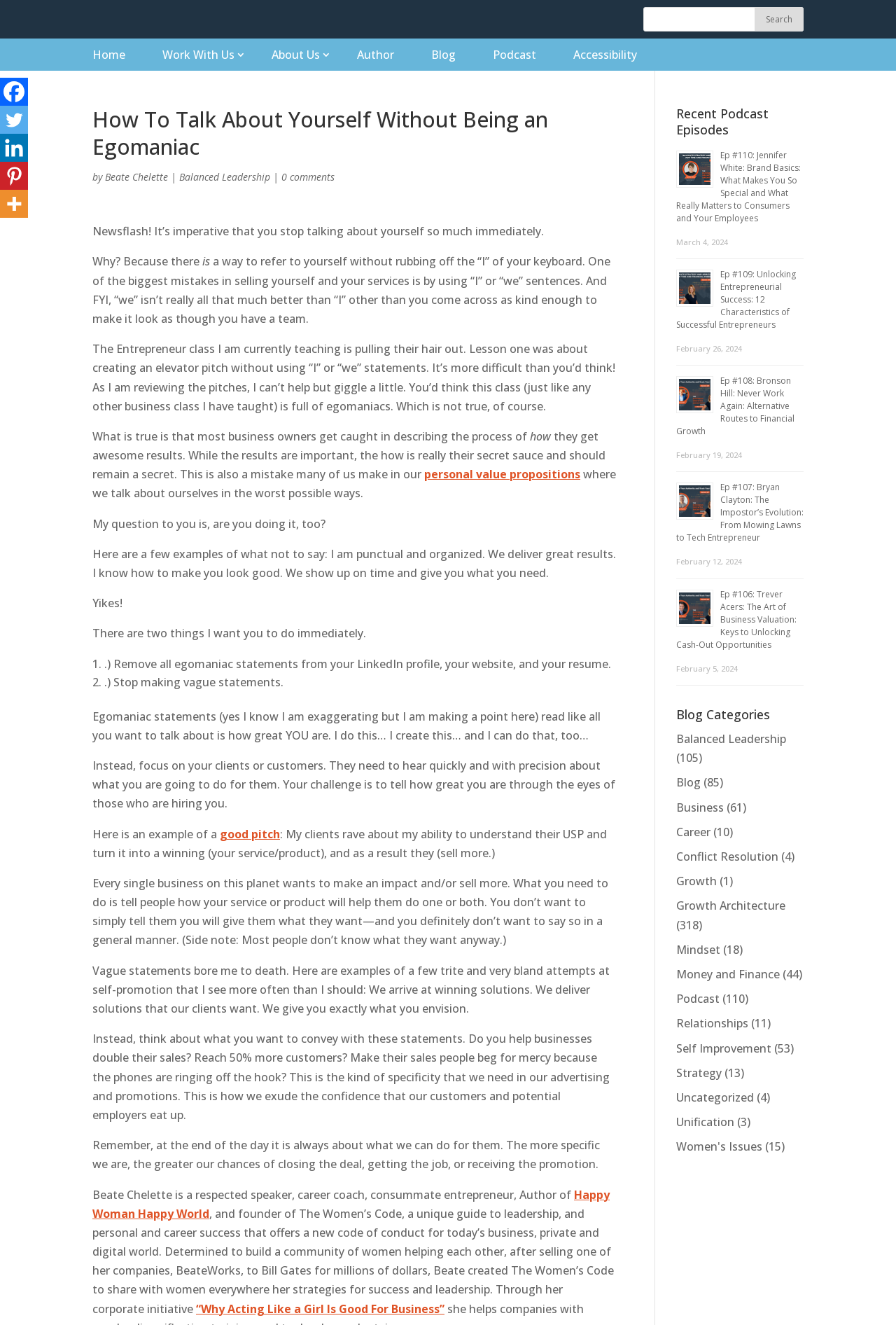Carefully examine the image and provide an in-depth answer to the question: What is the topic of the blog post?

The blog post is about how to talk about yourself without being an egomaniac, and it provides tips on how to refer to yourself without using 'I' or 'we' statements.